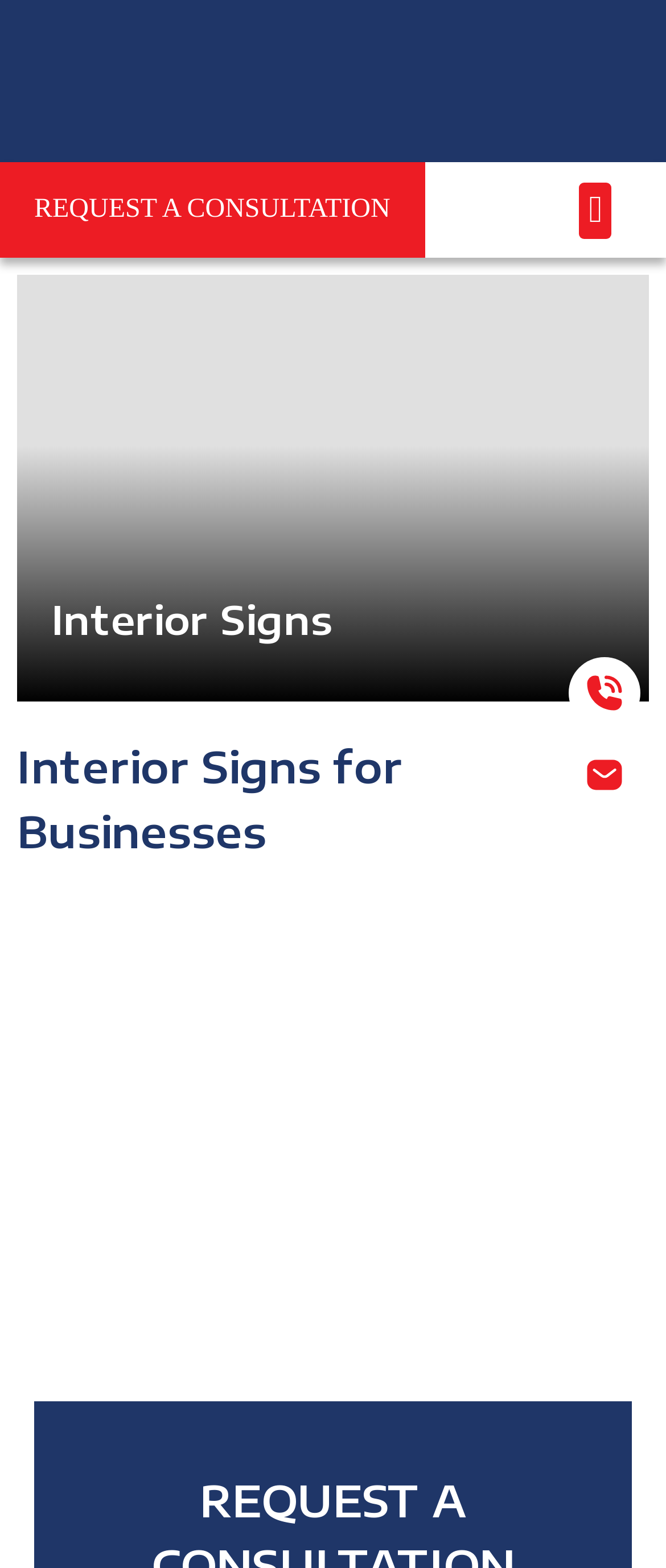What is the theme of the webpage content? From the image, respond with a single word or brief phrase.

Interior signs